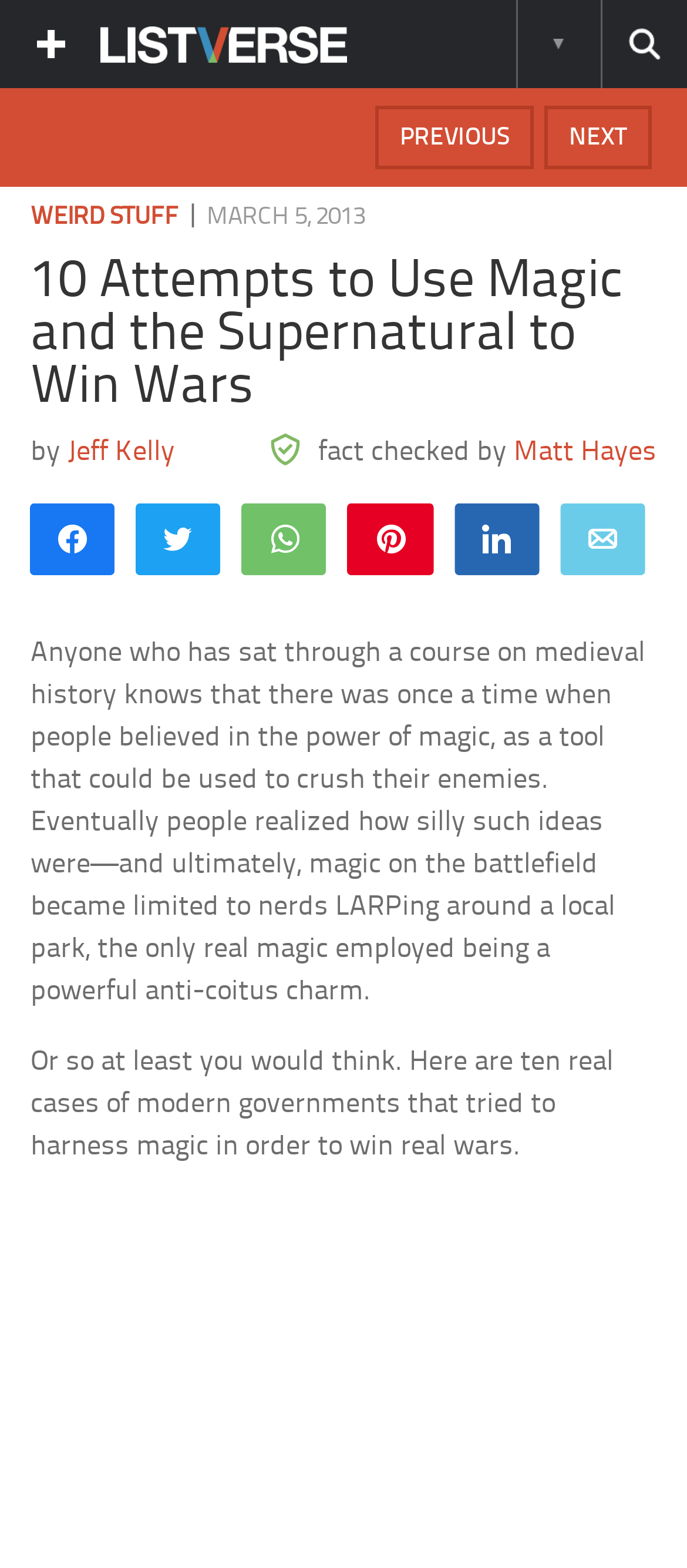Can you specify the bounding box coordinates of the area that needs to be clicked to fulfill the following instruction: "Go to ABOUT TRANS TECH"?

None